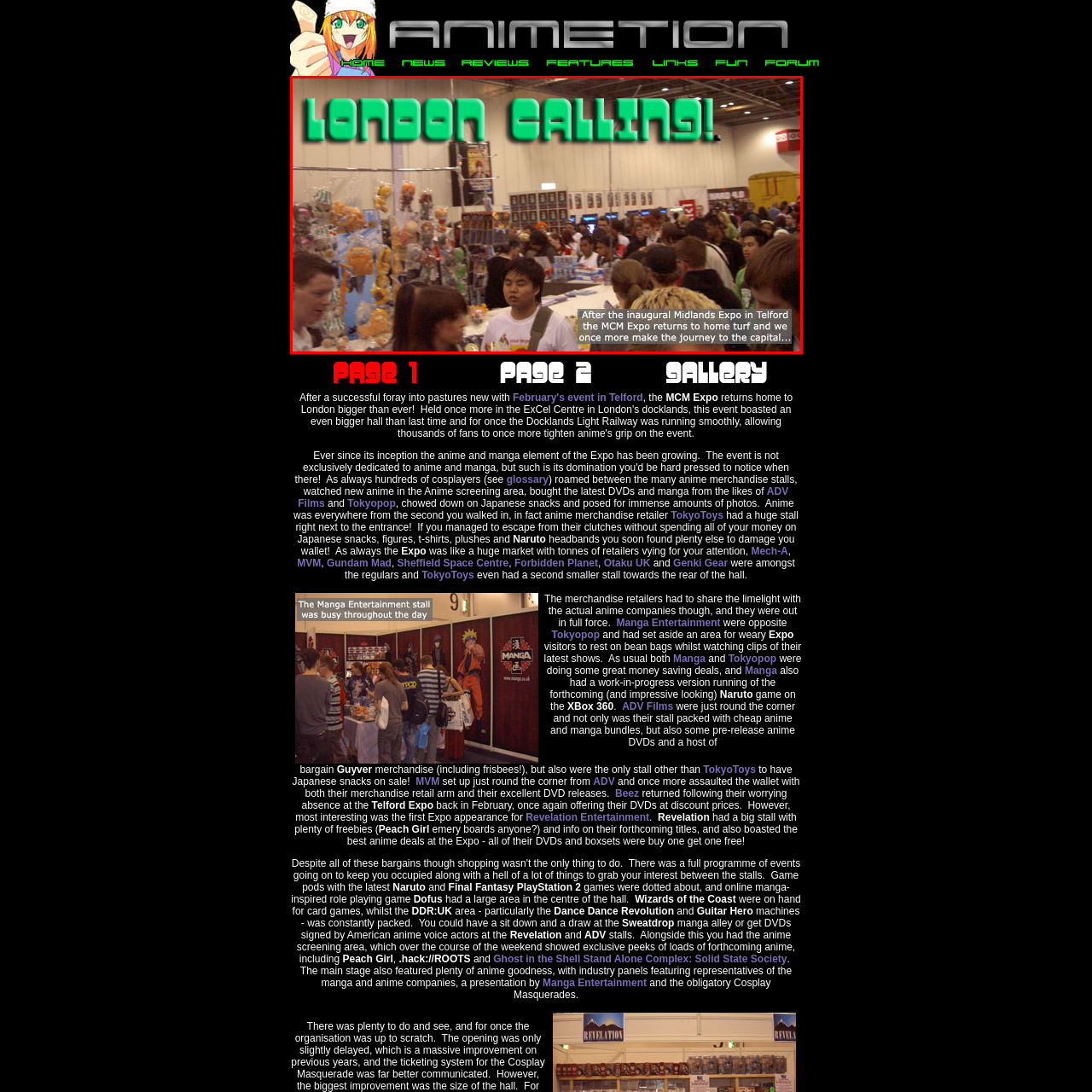What is the atmosphere of the event?
Look at the image within the red bounding box and respond with a single word or phrase.

Bustling and lively